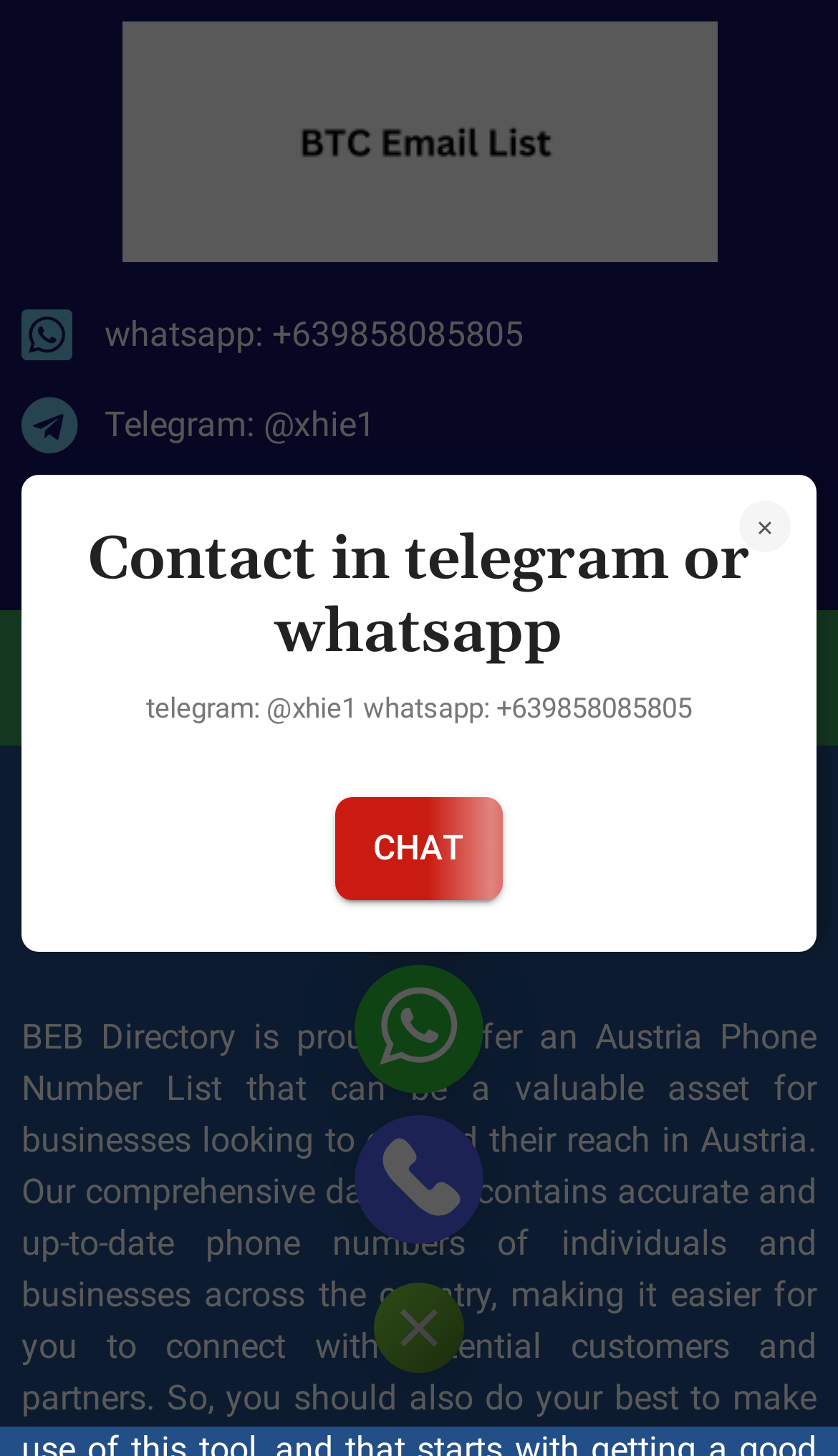Please find the bounding box coordinates (top-left x, top-left y, bottom-right x, bottom-right y) in the screenshot for the UI element described as follows: Menu

[0.458, 0.434, 0.542, 0.483]